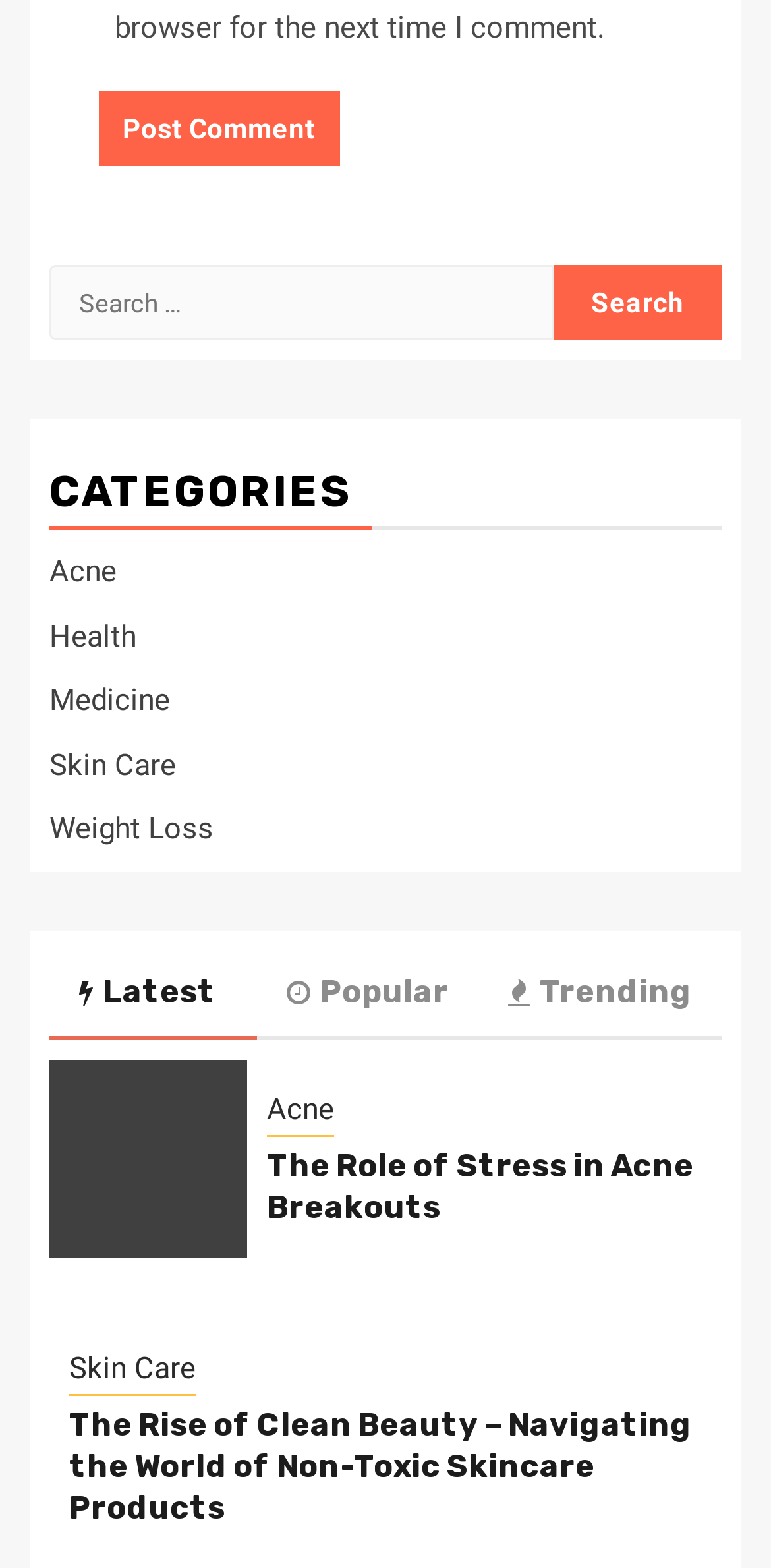What is the purpose of the button at the top?
Please respond to the question thoroughly and include all relevant details.

The button at the top with the text 'Post Comment' suggests that the webpage allows users to comment on something, likely an article or a blog post.